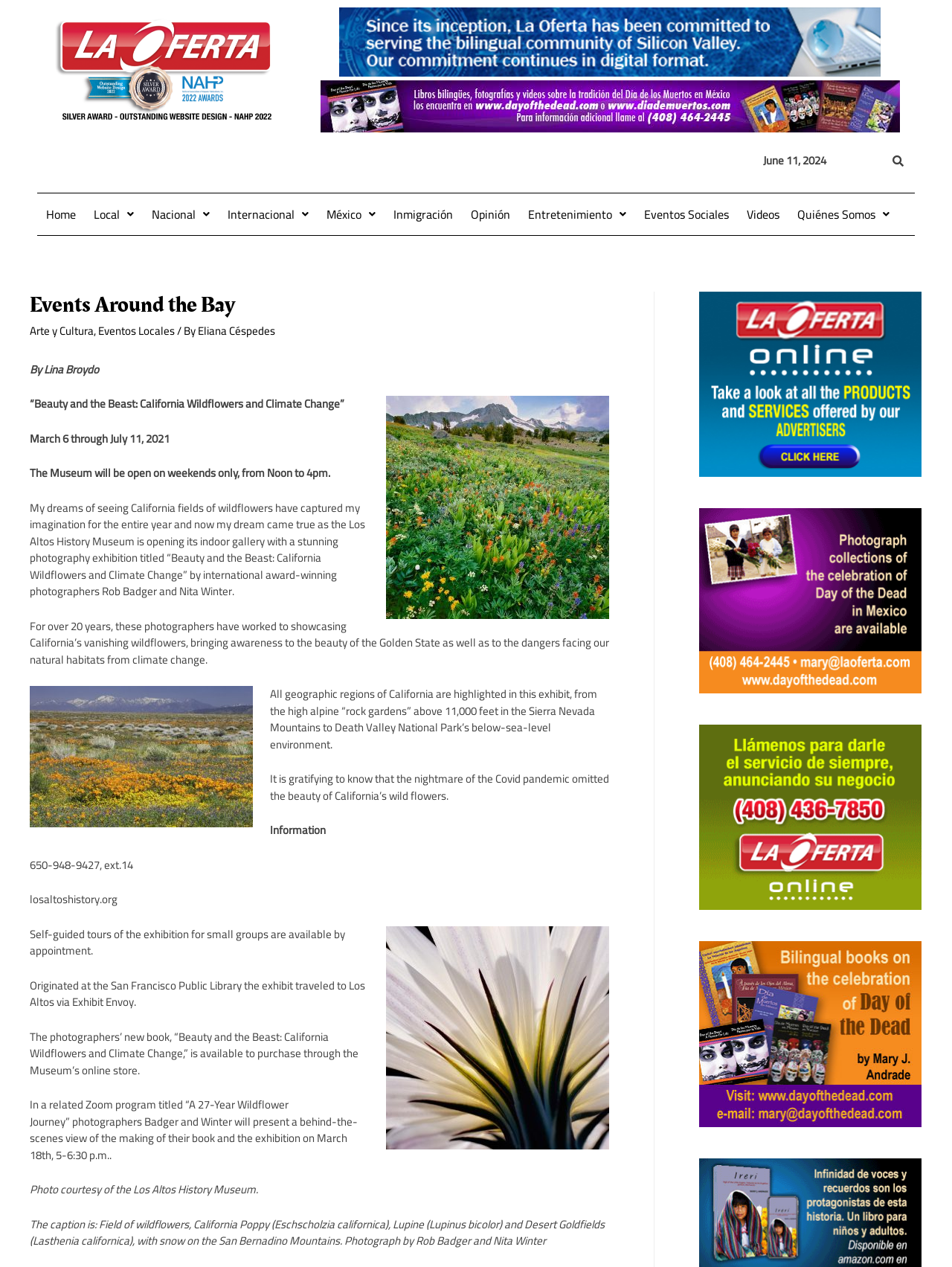Find and specify the bounding box coordinates that correspond to the clickable region for the instruction: "Learn about the exhibition 'Beauty and the Beast'".

[0.031, 0.31, 0.362, 0.327]